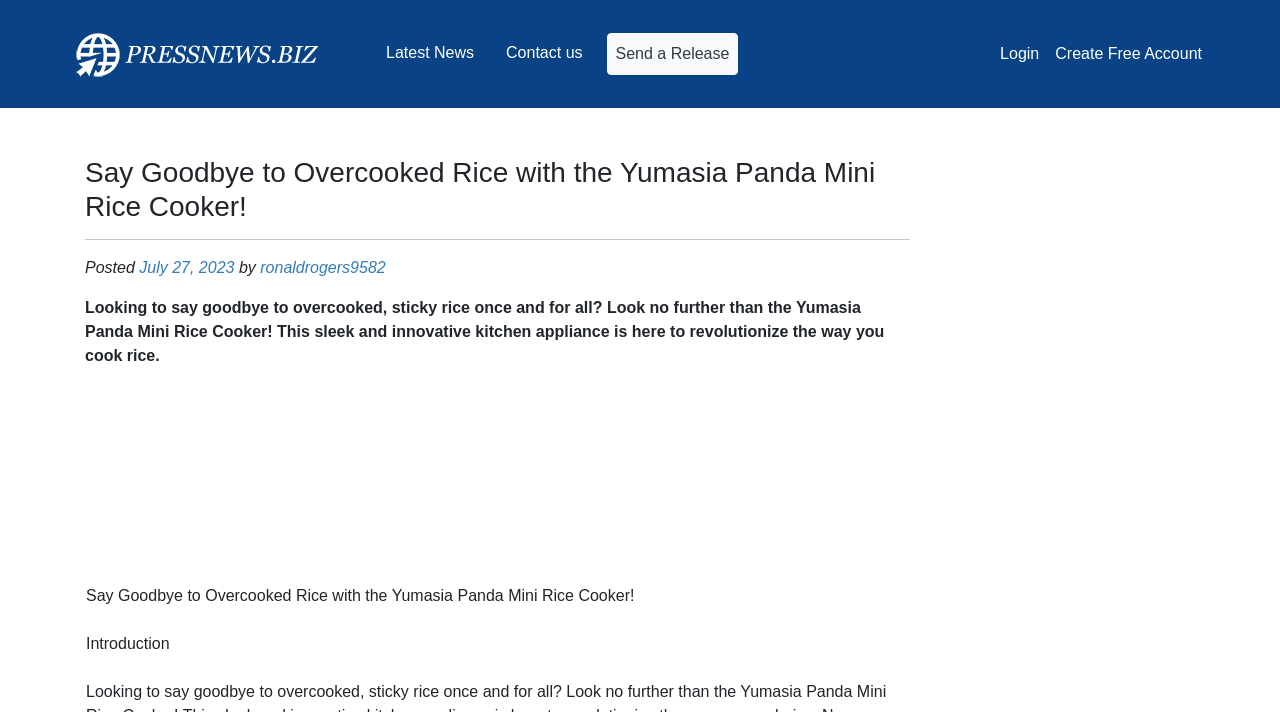When was the article posted? Observe the screenshot and provide a one-word or short phrase answer.

July 27, 2023